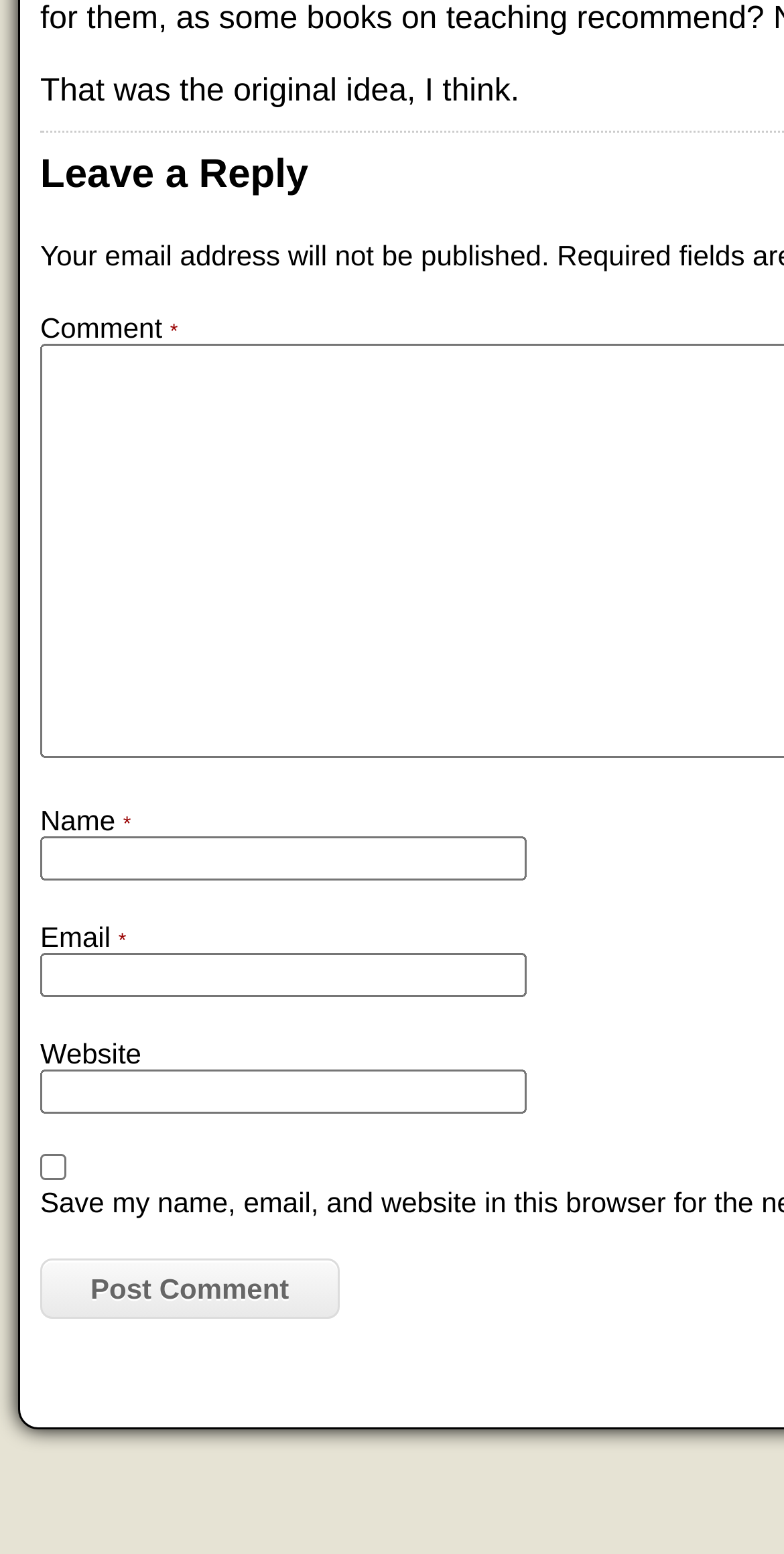What is the warning message below the 'Email' textbox?
Please respond to the question thoroughly and include all relevant details.

The 'Email' textbox has a description 'email-notes', which suggests that there are some notes or warnings related to the email address, but the exact content of the notes is not provided.